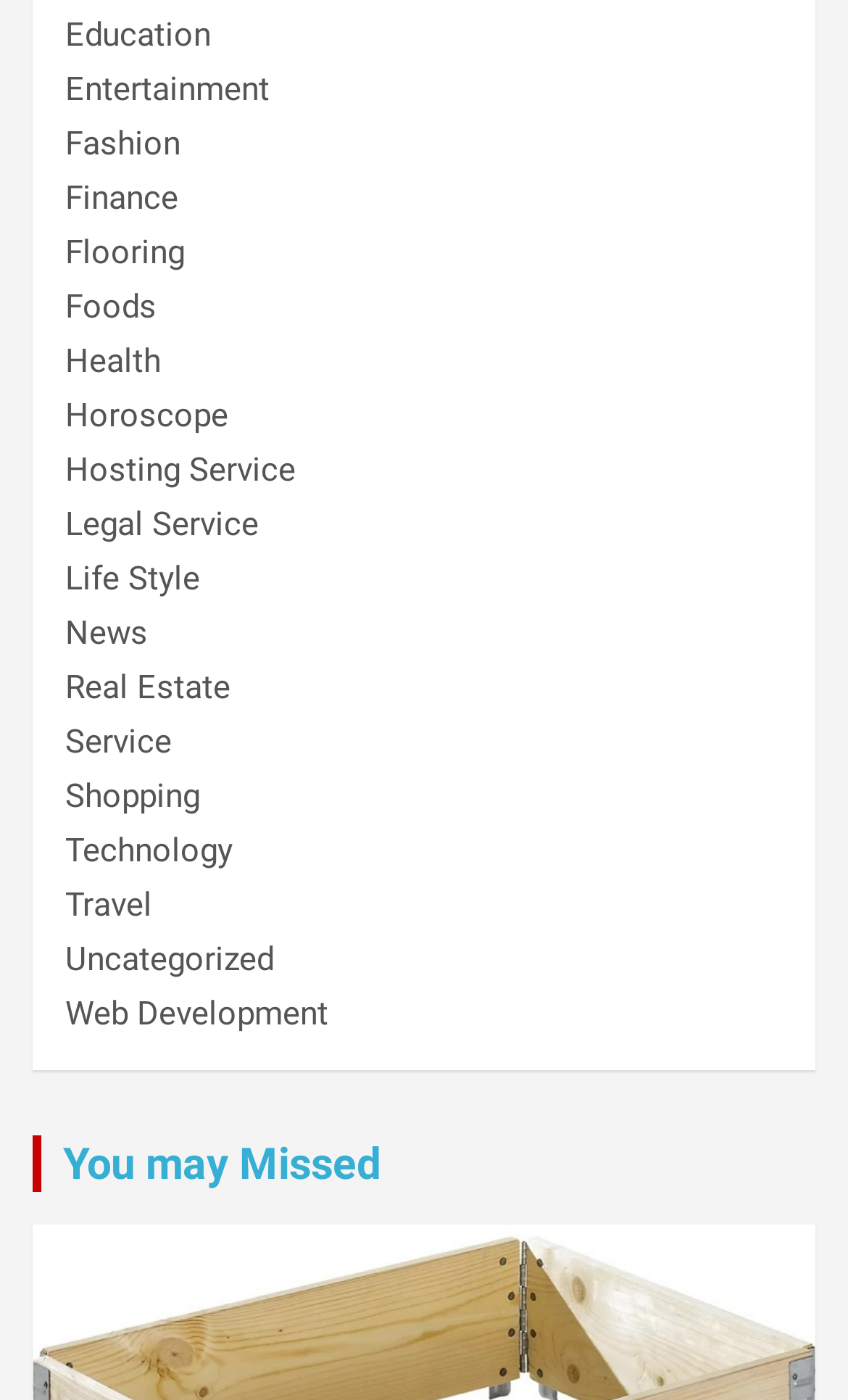Is the webpage a blog or a directory?
Can you offer a detailed and complete answer to this question?

The webpage appears to be a directory or a portal that provides access to various topics or services, as it lists multiple categories and does not have a typical blog layout or structure.